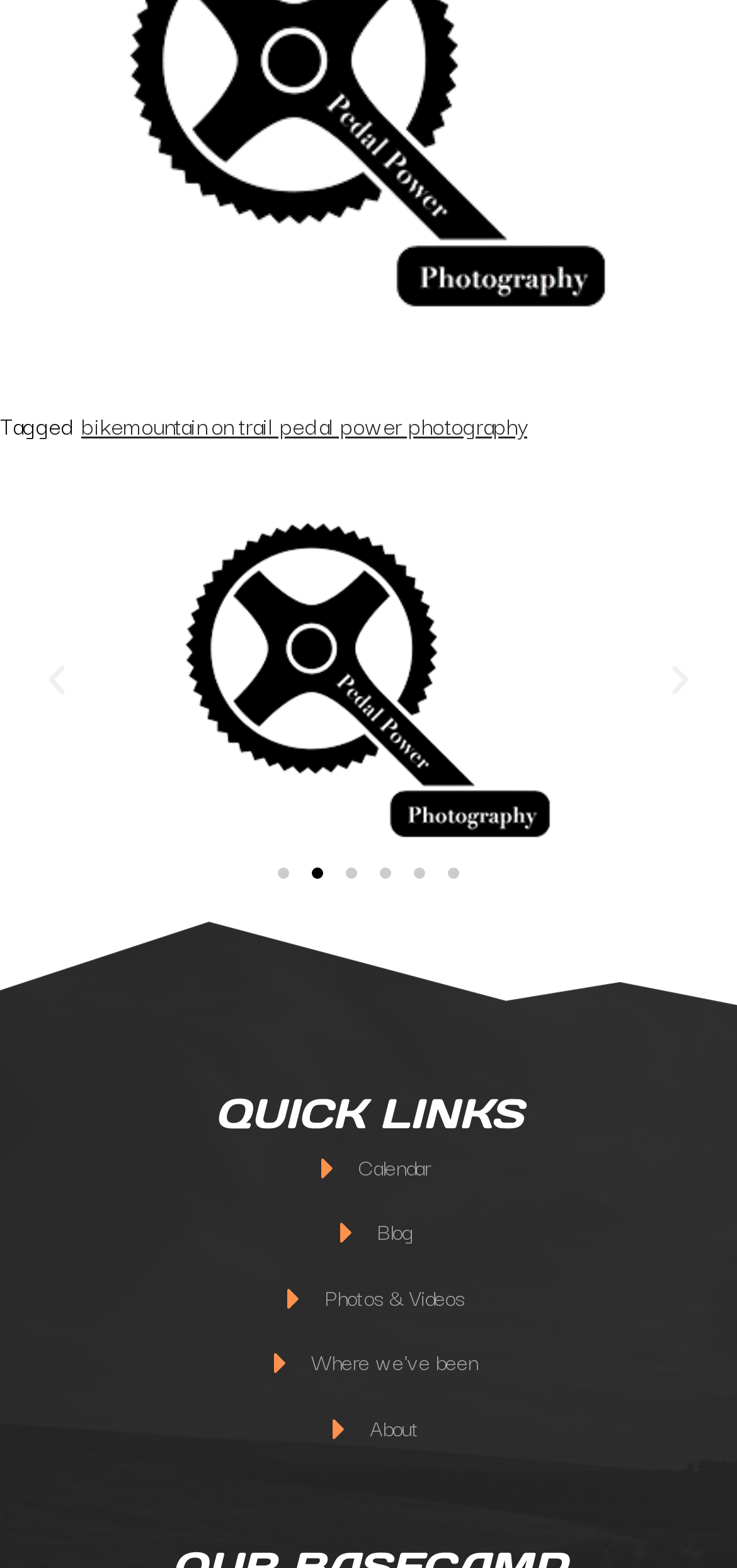Could you locate the bounding box coordinates for the section that should be clicked to accomplish this task: "Click on the 'bike' link".

[0.11, 0.26, 0.167, 0.282]